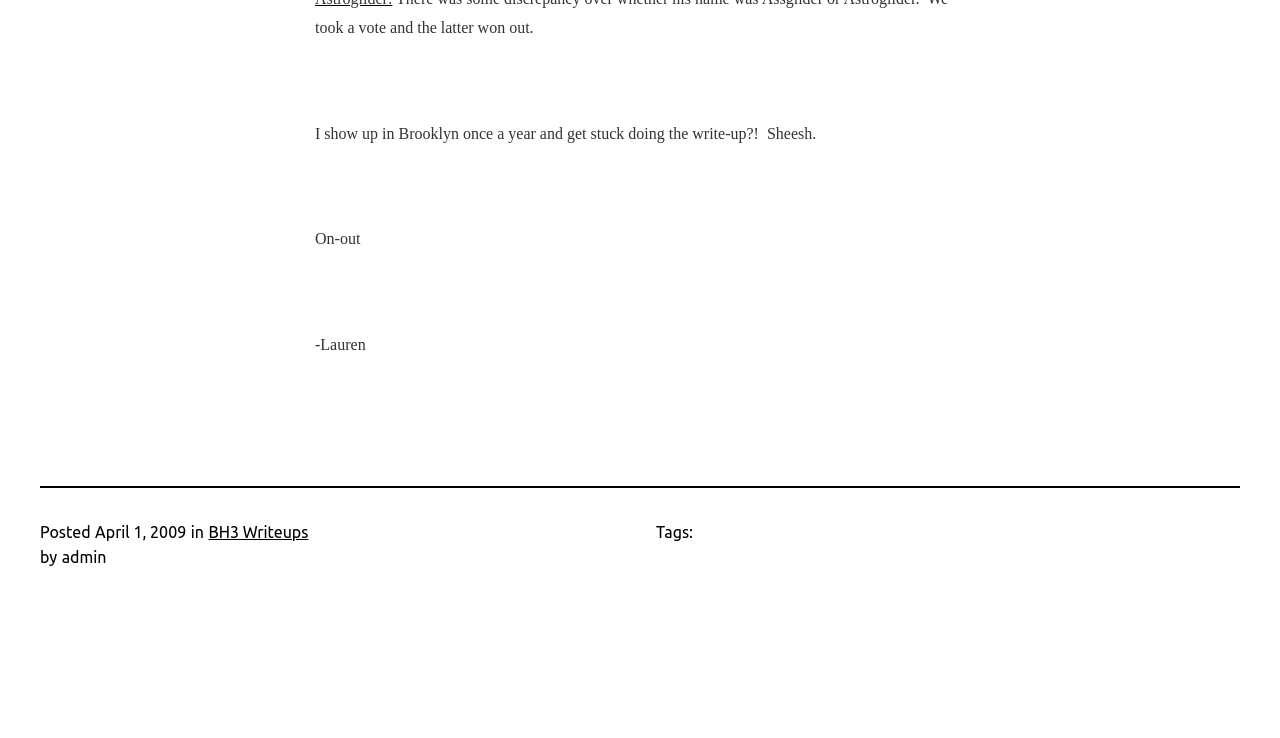What is the tone of the author in the post?
Offer a detailed and exhaustive answer to the question.

The tone of the author can be inferred from the text, which says 'I show up in Brooklyn once a year and get stuck doing the write-up?! Sheesh.' The use of the word 'Sheesh' and the exclamation mark suggests that the author is frustrated.